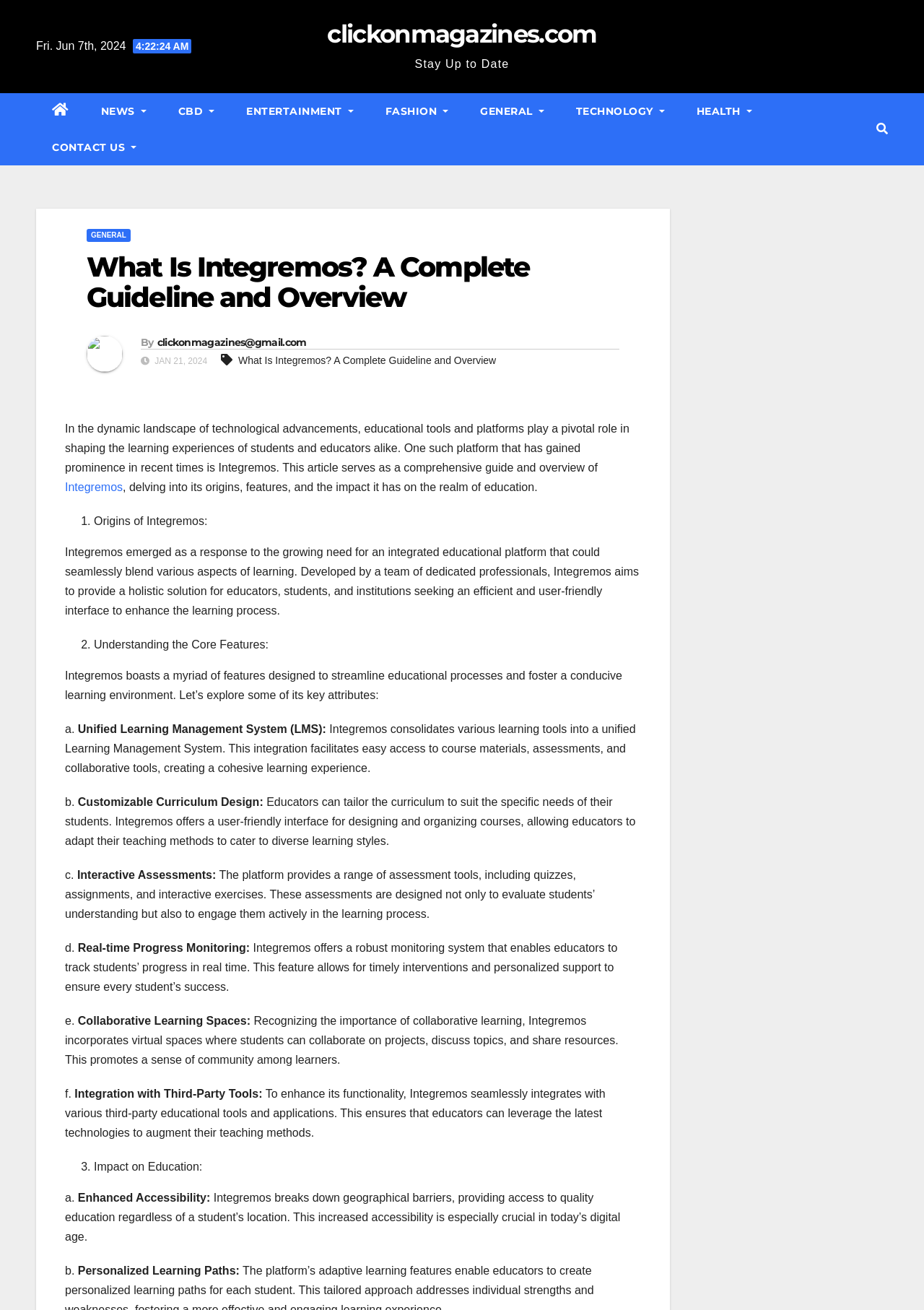Please examine the image and answer the question with a detailed explanation:
What is the purpose of Integremos?

I found the purpose of Integremos by reading the article, which states that Integremos aims to provide a holistic solution for educators, students, and institutions seeking an efficient and user-friendly interface to enhance the learning process.